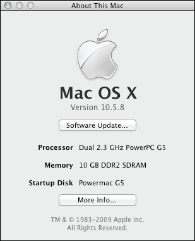Using the information shown in the image, answer the question with as much detail as possible: What type of processor does the system use?

The key specifications of the system are listed below the operating system's name, and it indicates that the system is powered by a Dual 2.3 GHz PowerPC G5 processor.